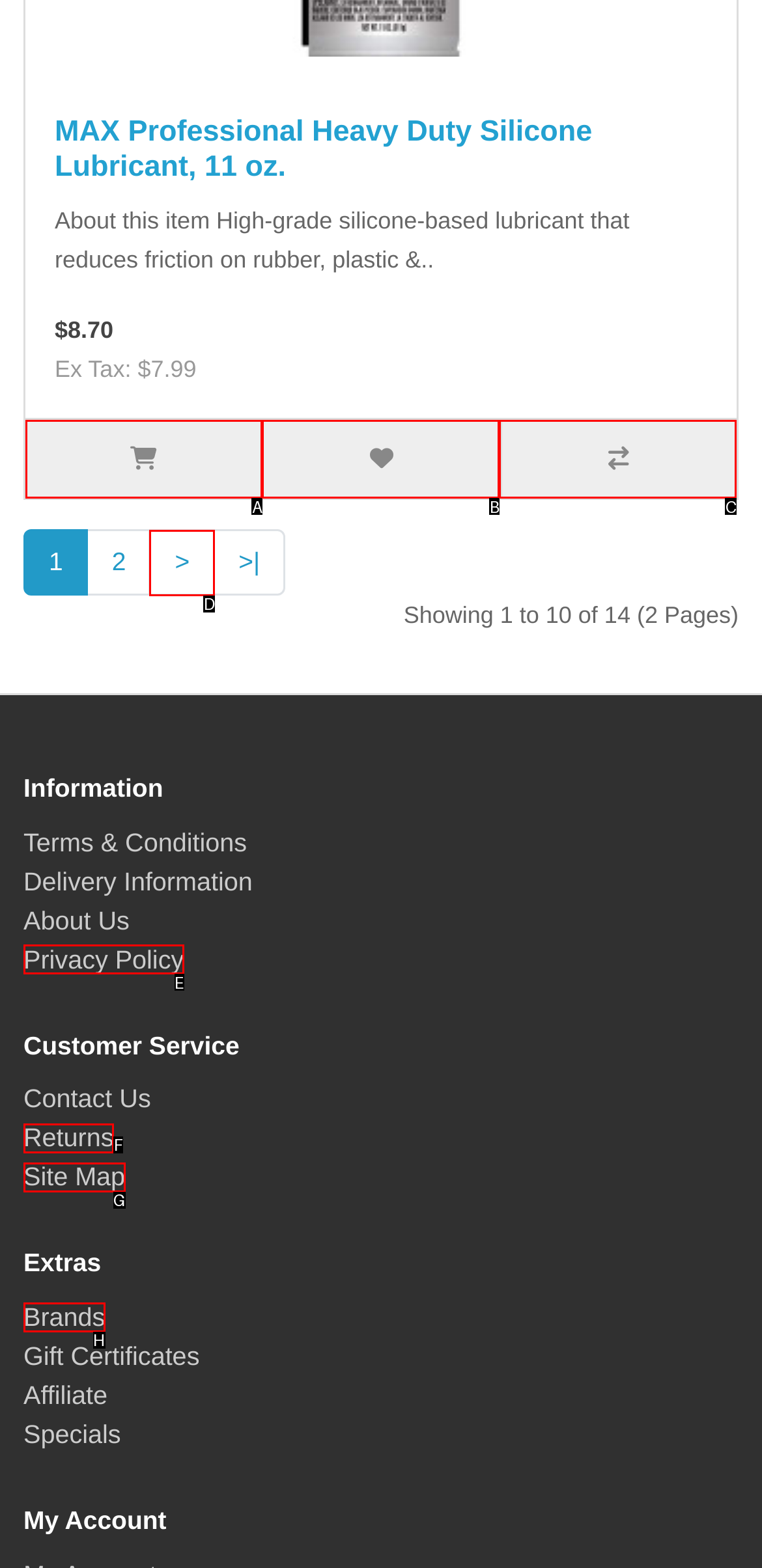Tell me which one HTML element I should click to complete this task: Go to page 2 Answer with the option's letter from the given choices directly.

D